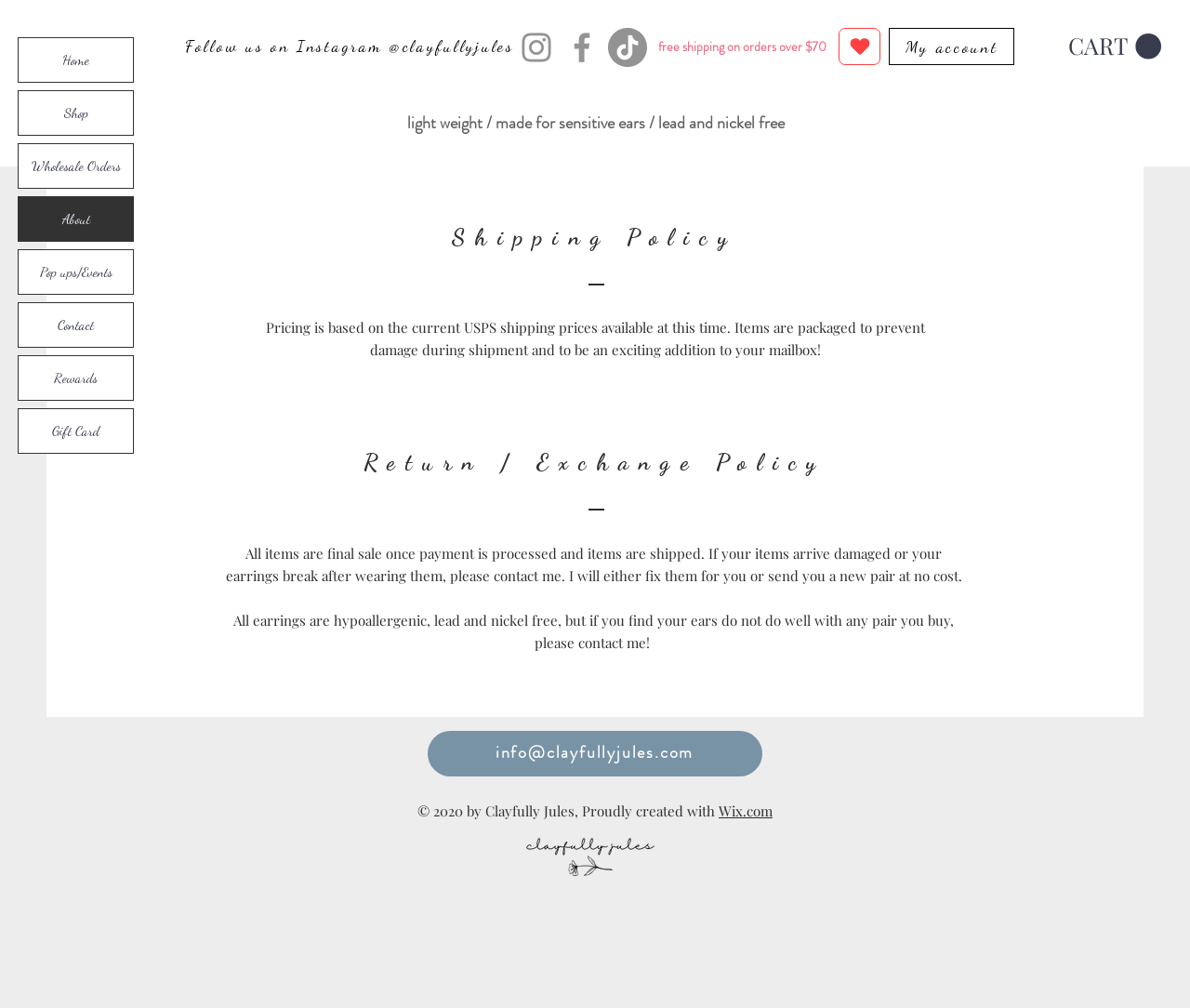Highlight the bounding box coordinates of the region I should click on to meet the following instruction: "Go to Home page".

[0.016, 0.038, 0.112, 0.081]